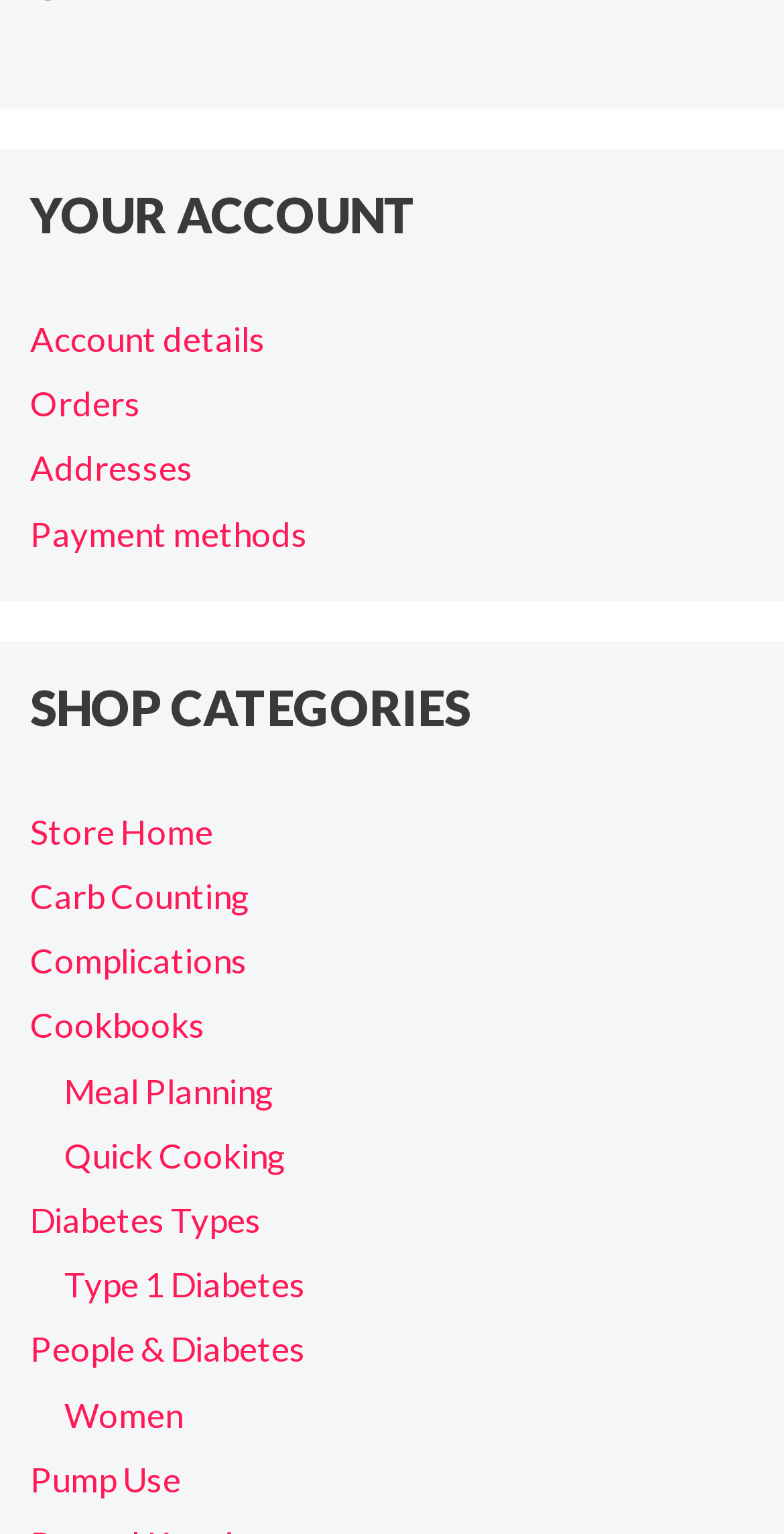Find the bounding box of the UI element described as: "People & Diabetes". The bounding box coordinates should be given as four float values between 0 and 1, i.e., [left, top, right, bottom].

[0.038, 0.866, 0.39, 0.893]